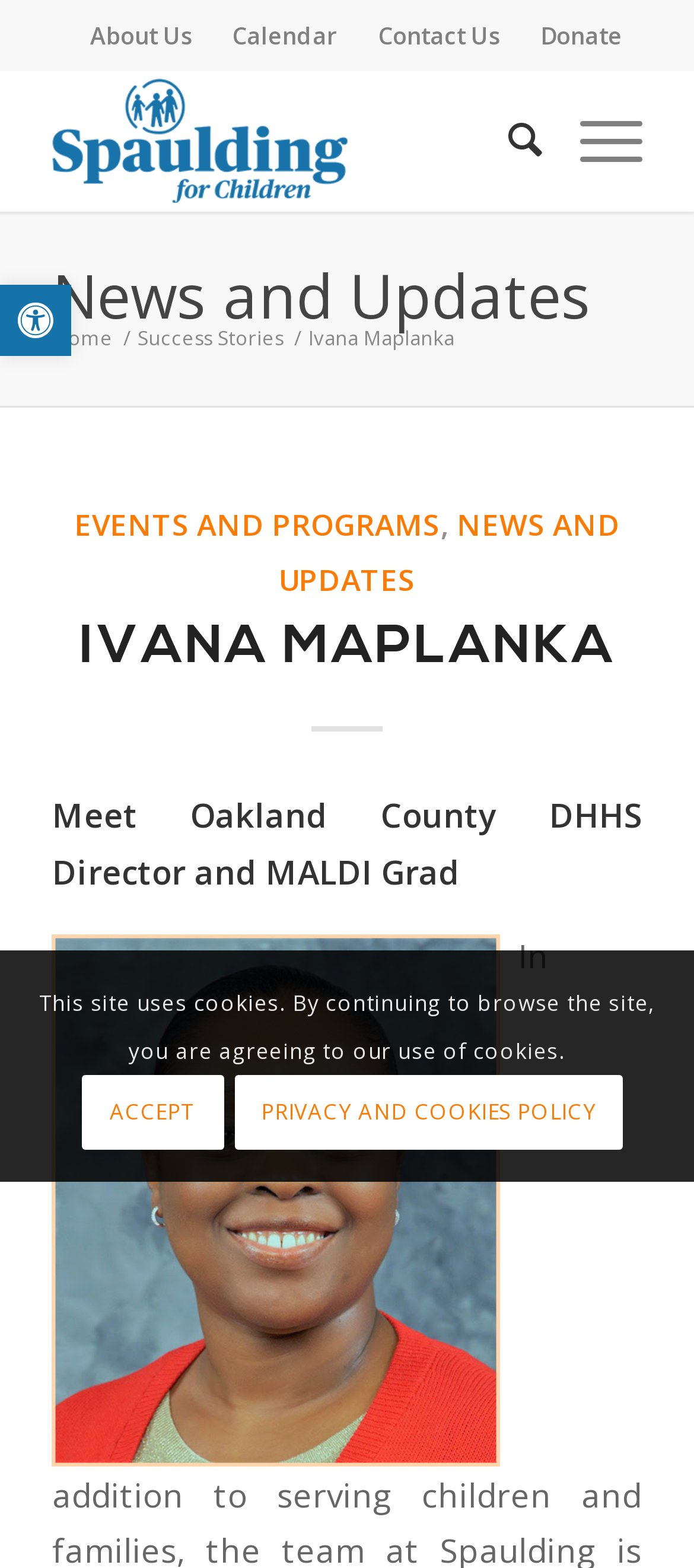Locate the bounding box coordinates of the clickable part needed for the task: "Open accessibility tools".

[0.0, 0.182, 0.103, 0.227]